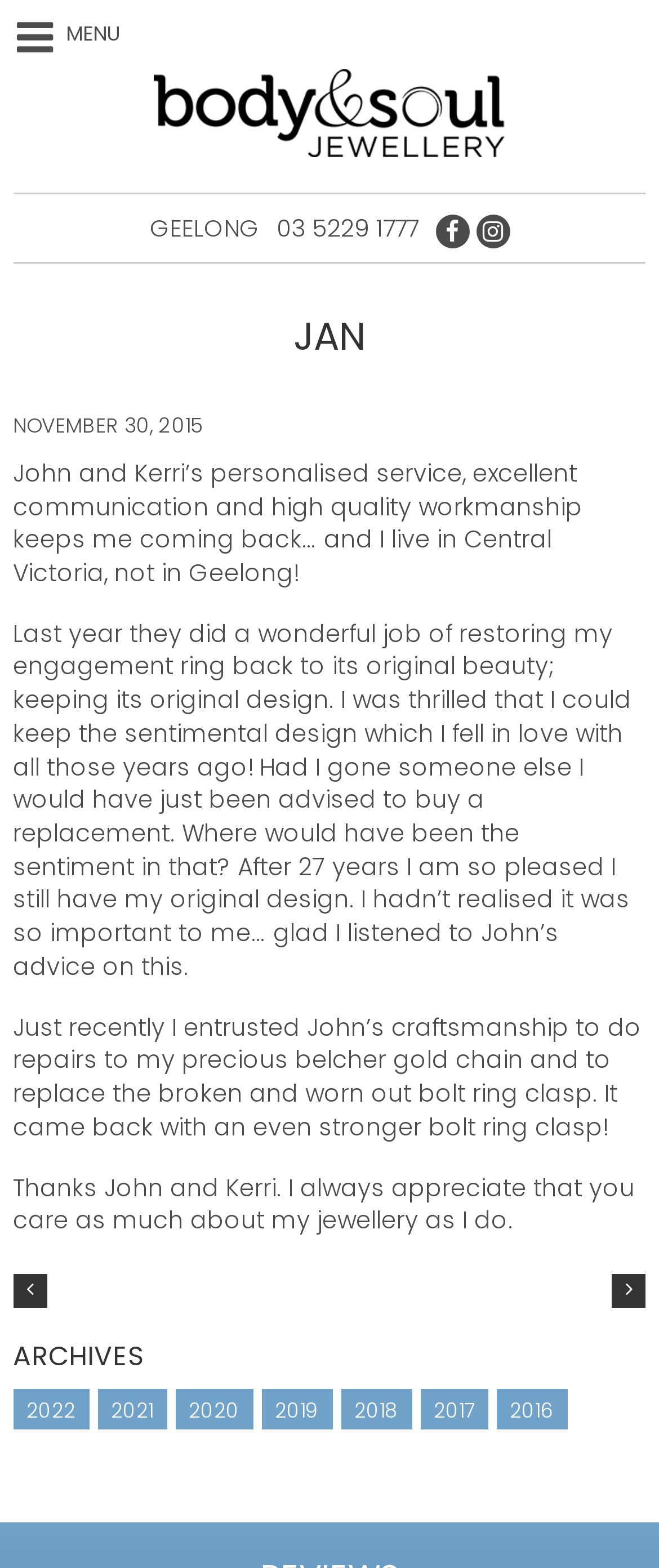Determine the bounding box for the described UI element: "2017".

[0.638, 0.886, 0.741, 0.911]